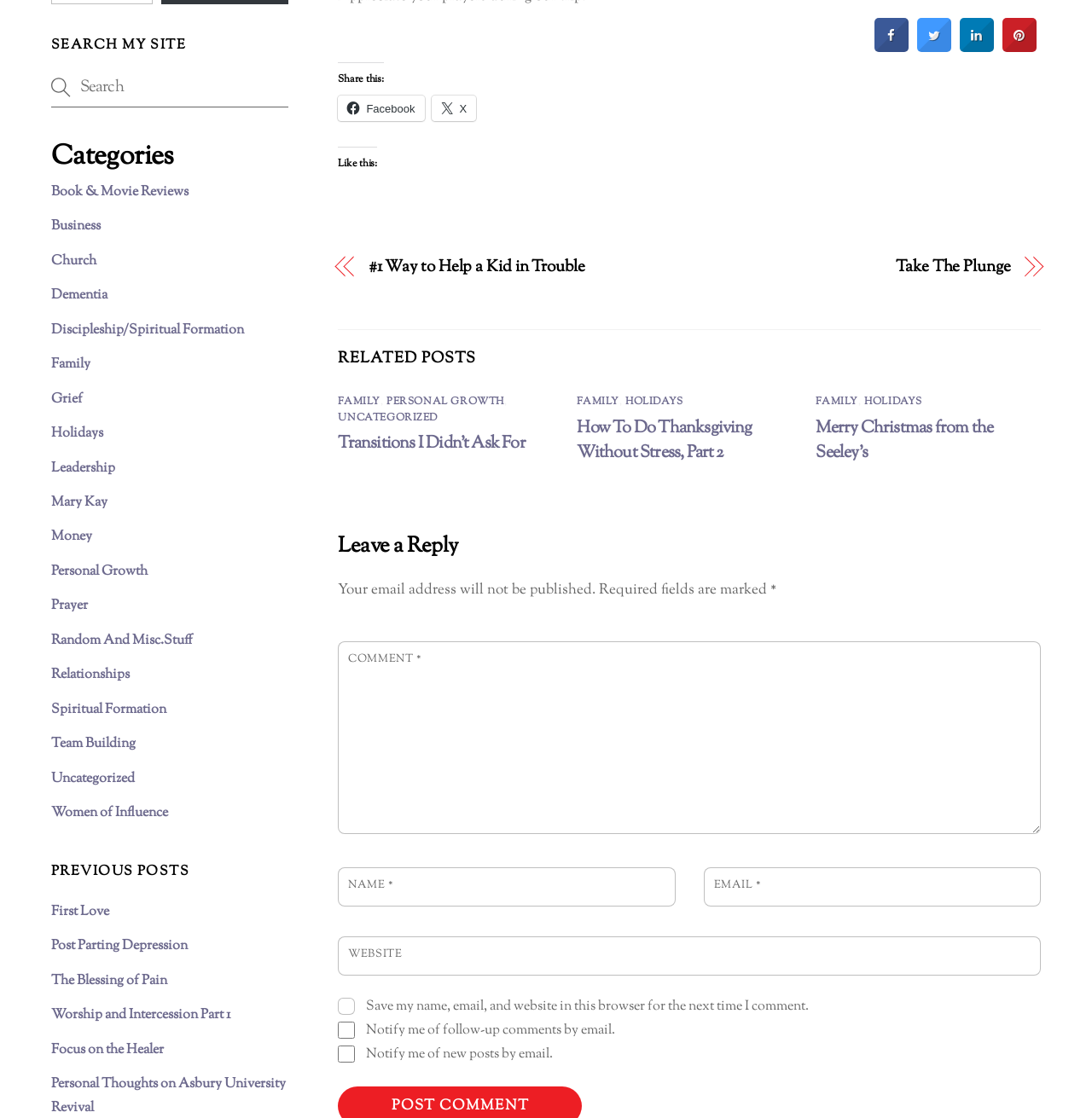Answer the question using only one word or a concise phrase: What is the purpose of the 'Share this:' section?

Social media sharing